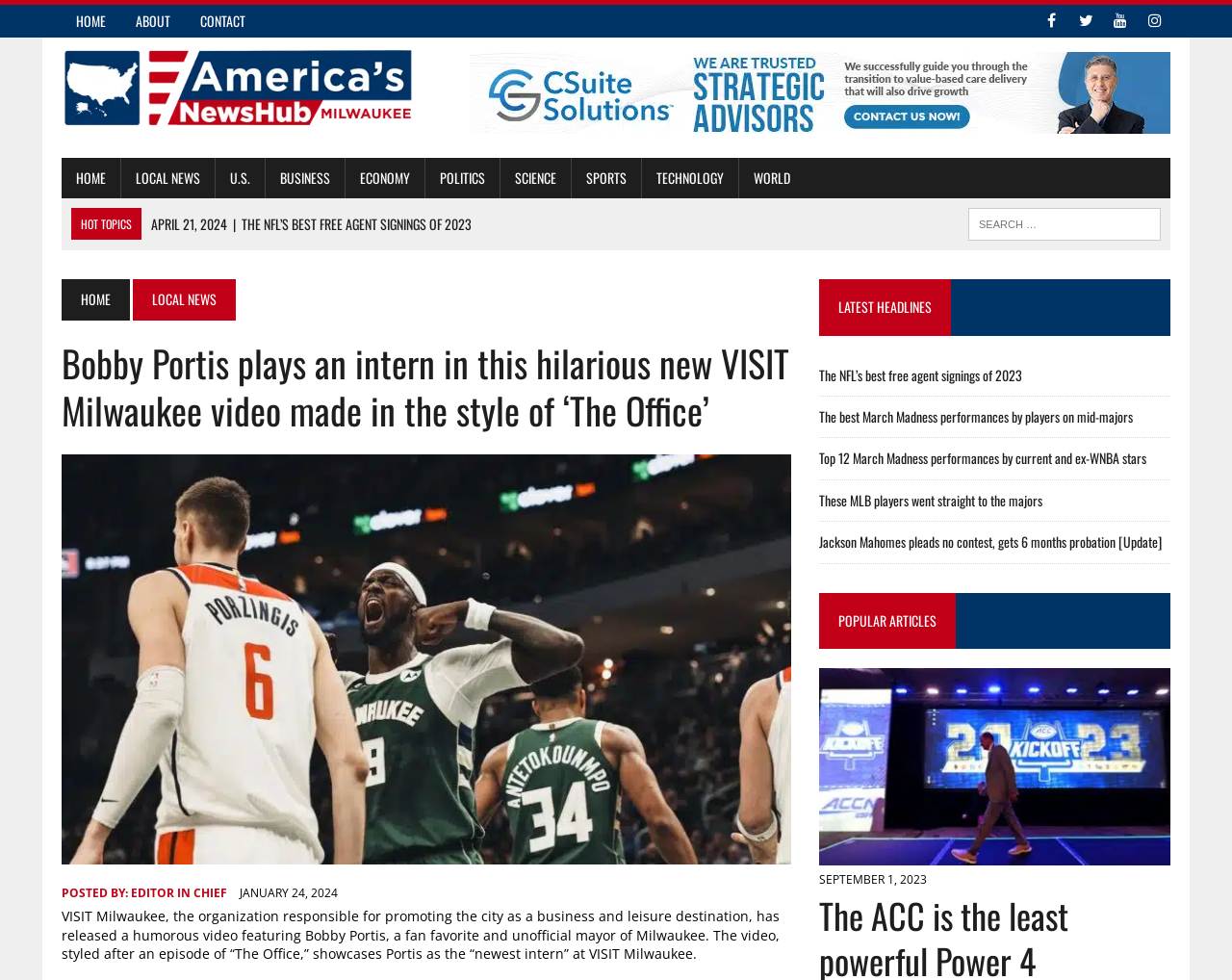What is the style of the video released by VISIT Milwaukee?
Refer to the image and provide a one-word or short phrase answer.

The Office